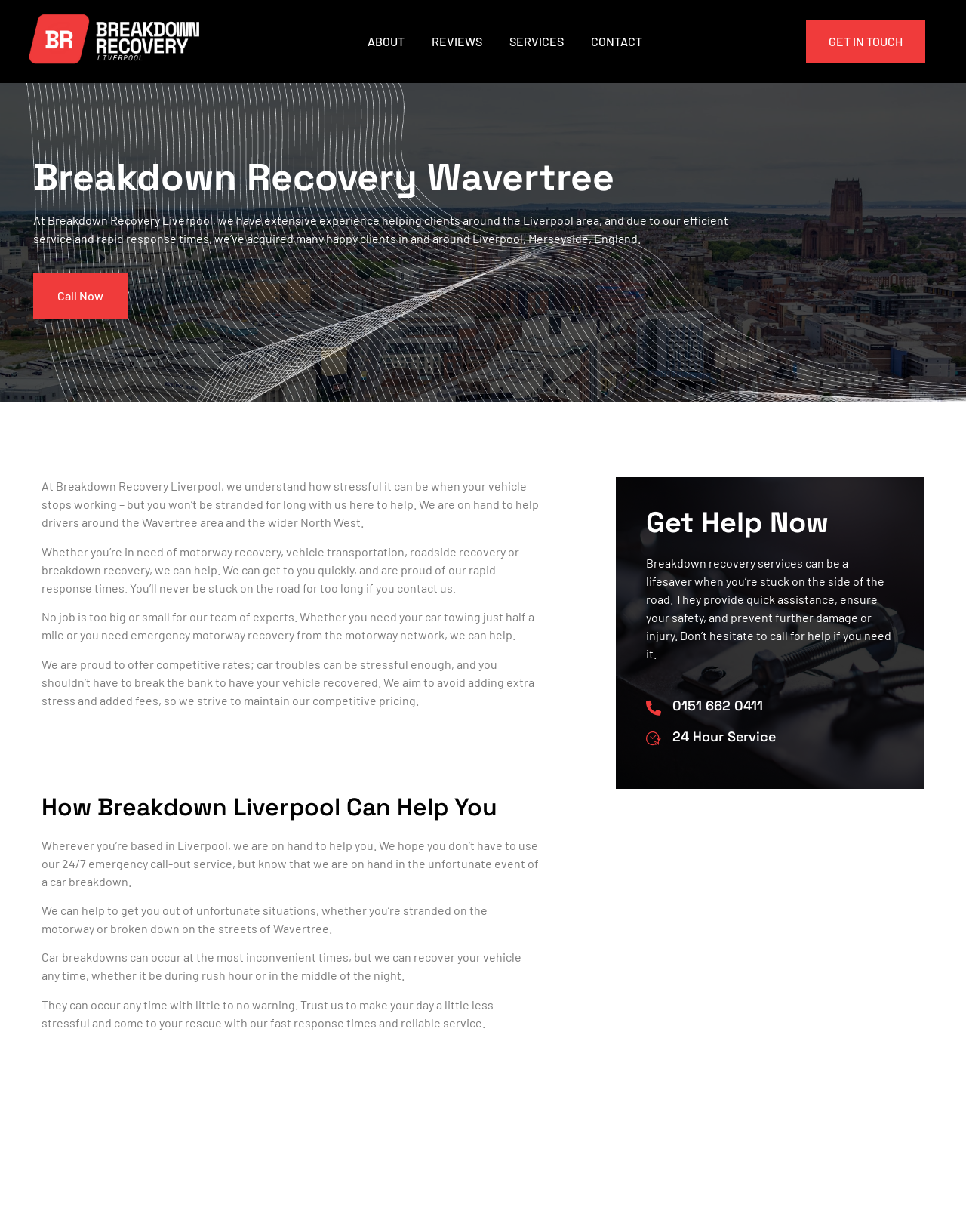What is the phone number to contact Breakdown Recovery Liverpool?
Utilize the image to construct a detailed and well-explained answer.

The phone number can be found in the 'Get Help Now' section of the webpage, where it is displayed as a heading and also as a link. The bounding box coordinates of the phone number are [0.696, 0.565, 0.789, 0.579].